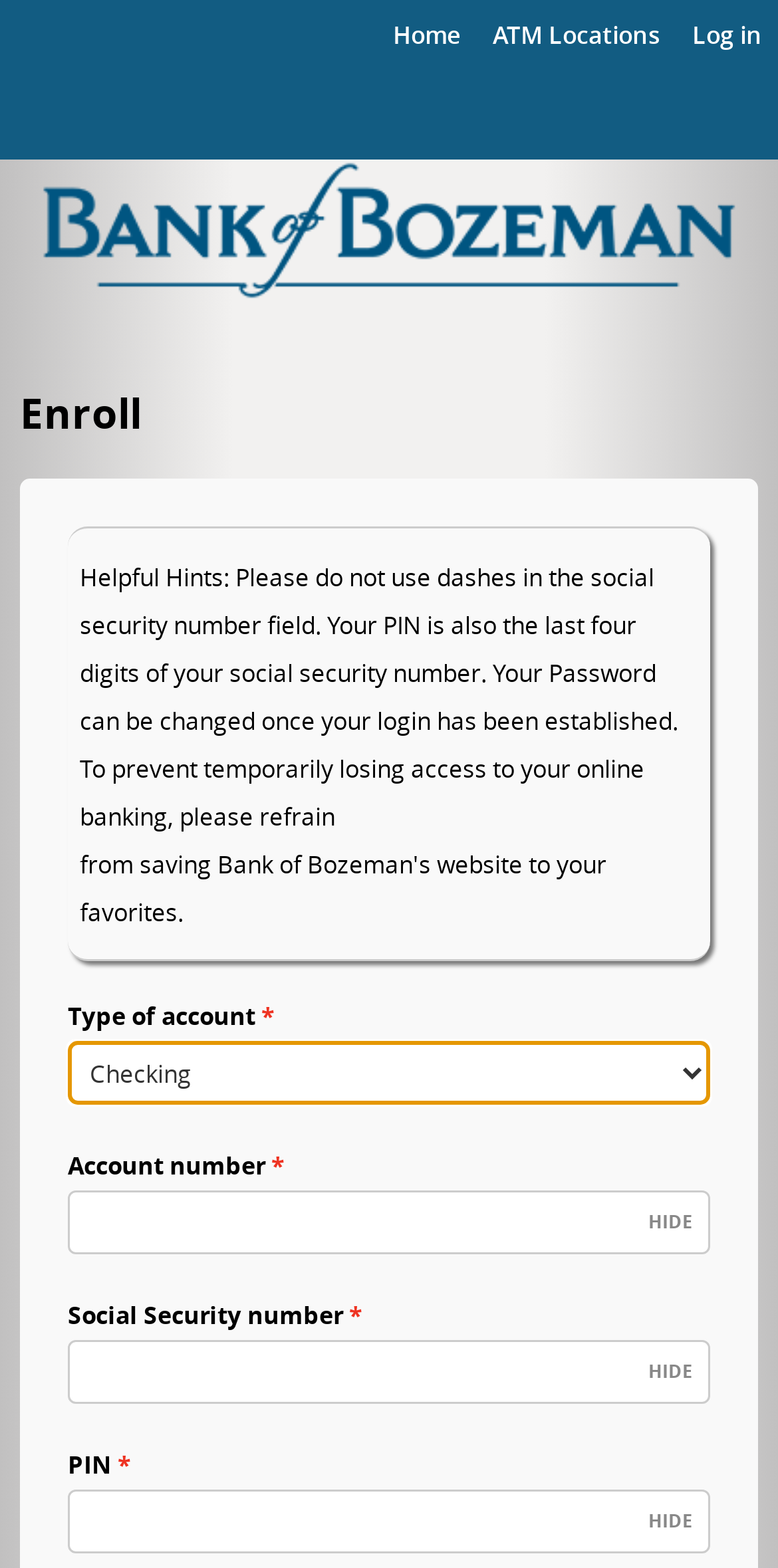Answer the question with a brief word or phrase:
What is required to enroll?

Account number, Social Security number, PIN